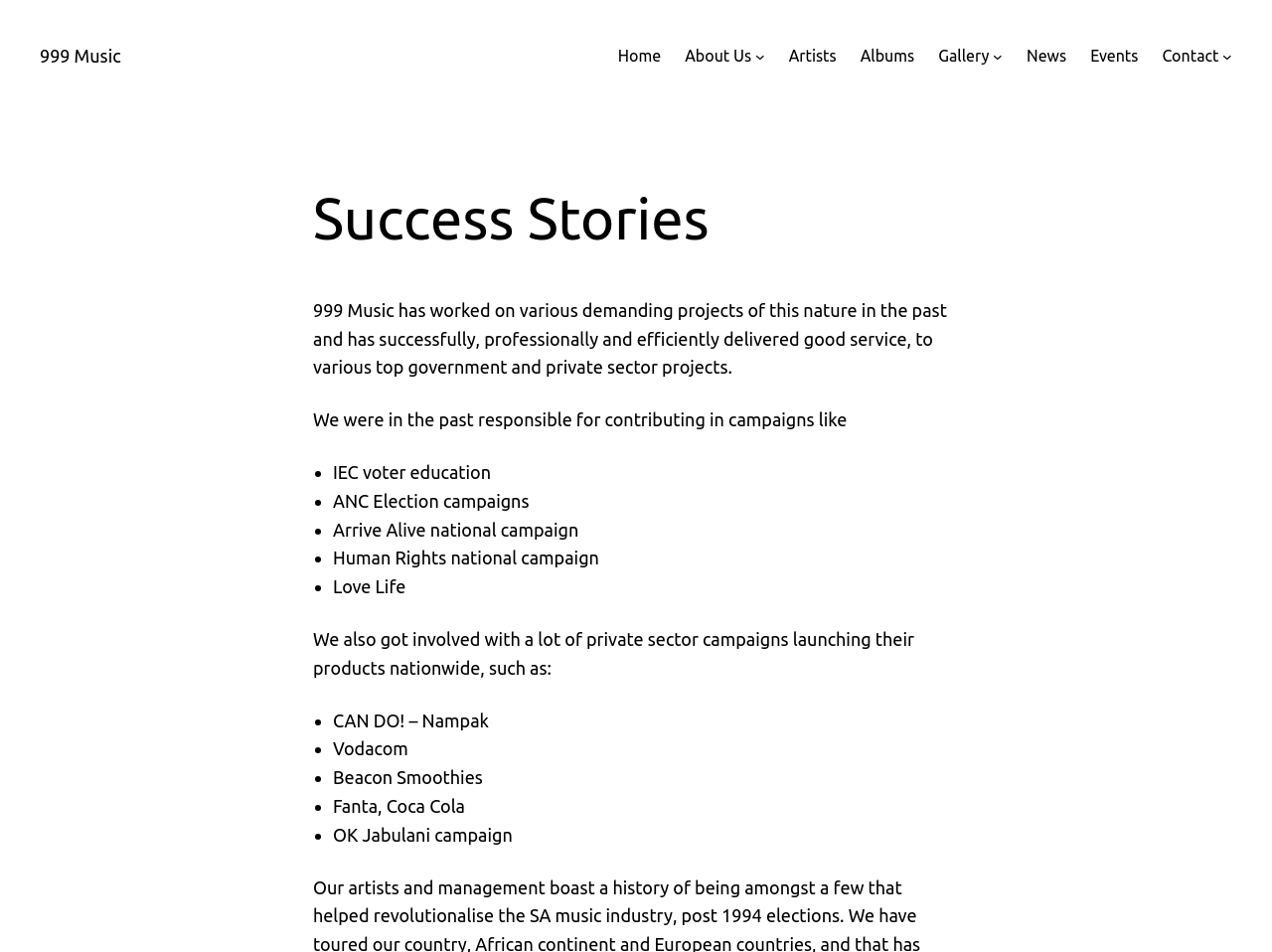Can you determine the bounding box coordinates of the area that needs to be clicked to fulfill the following instruction: "Click on the Home link"?

[0.486, 0.045, 0.52, 0.072]